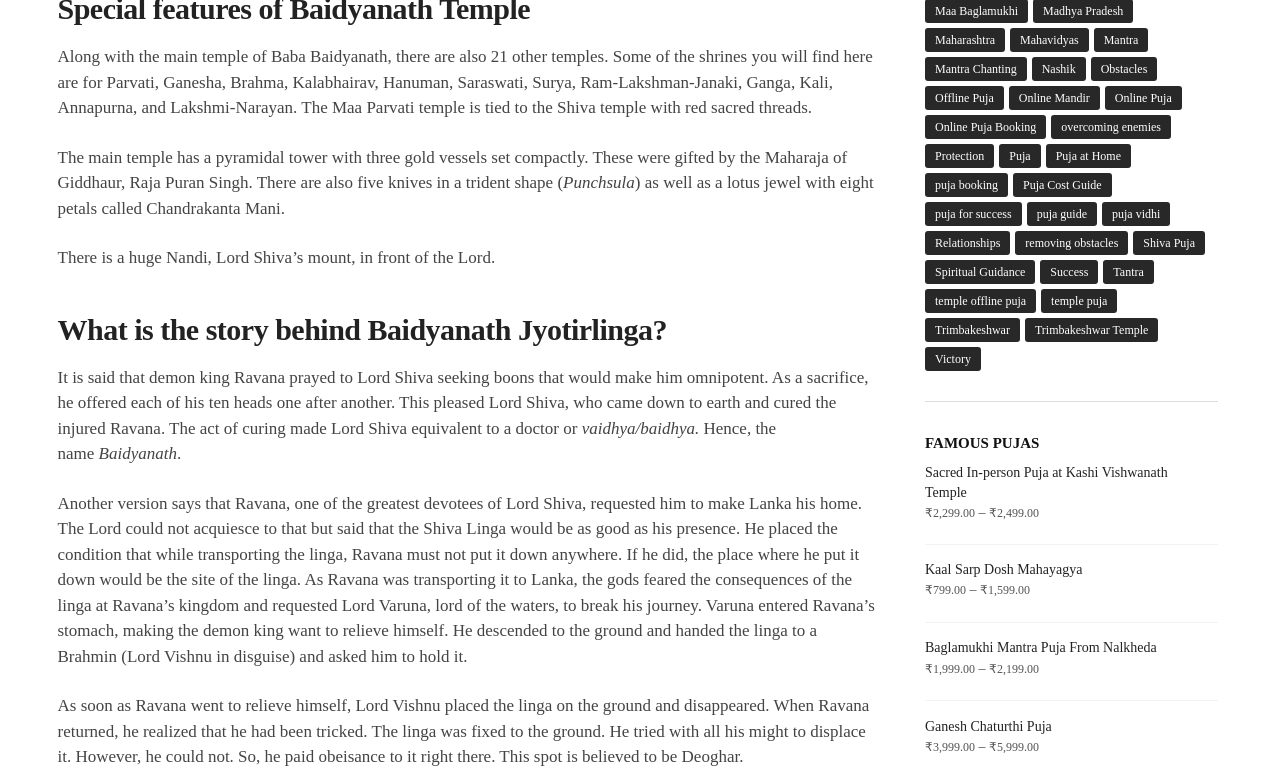Please locate the bounding box coordinates of the element that needs to be clicked to achieve the following instruction: "Click on Maharashtra". The coordinates should be four float numbers between 0 and 1, i.e., [left, top, right, bottom].

[0.723, 0.027, 0.785, 0.058]